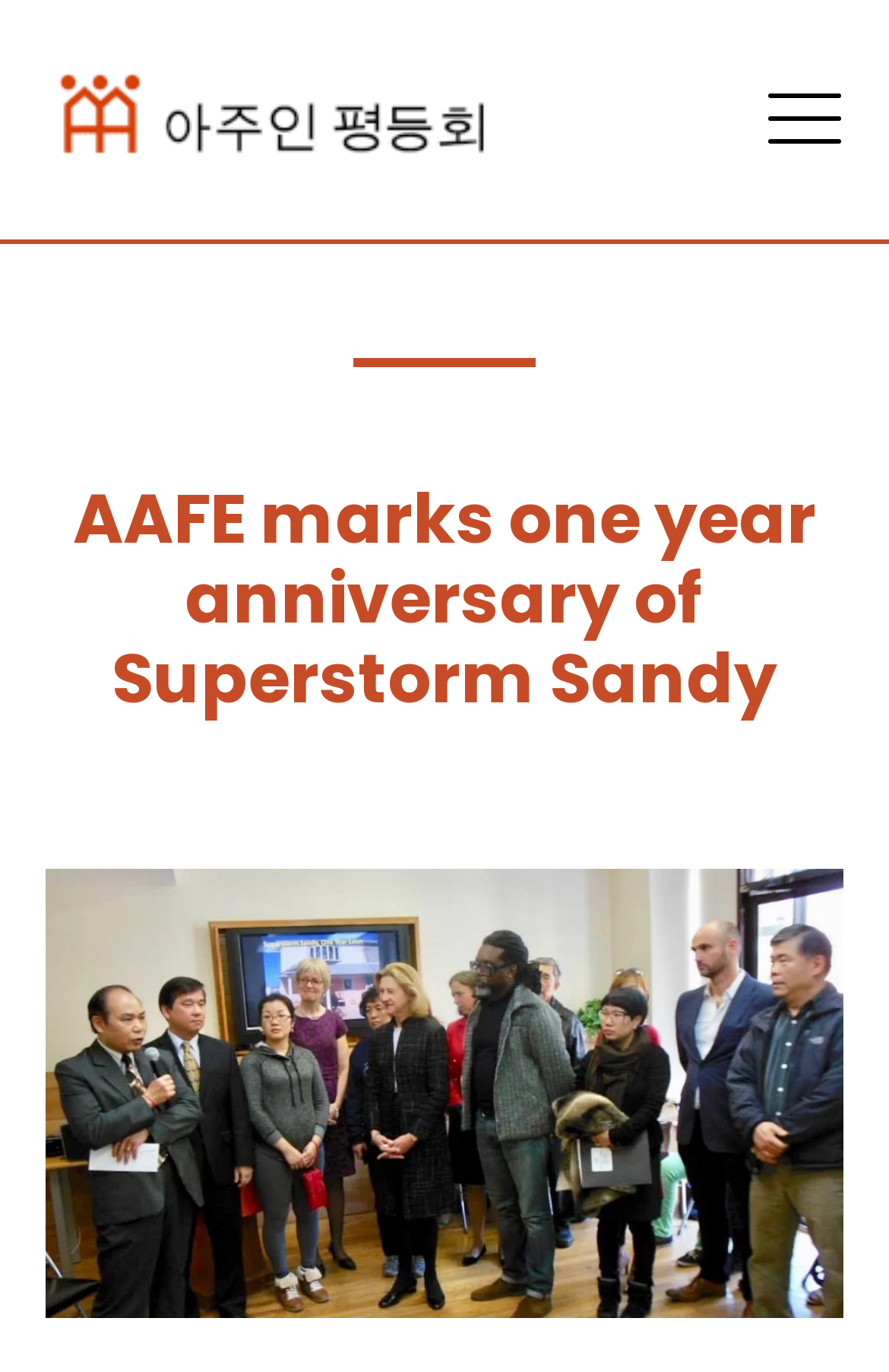Provide the bounding box coordinates for the UI element that is described by this text: "Exit mobile version". The coordinates should be in the form of four float numbers between 0 and 1: [left, top, right, bottom].

None